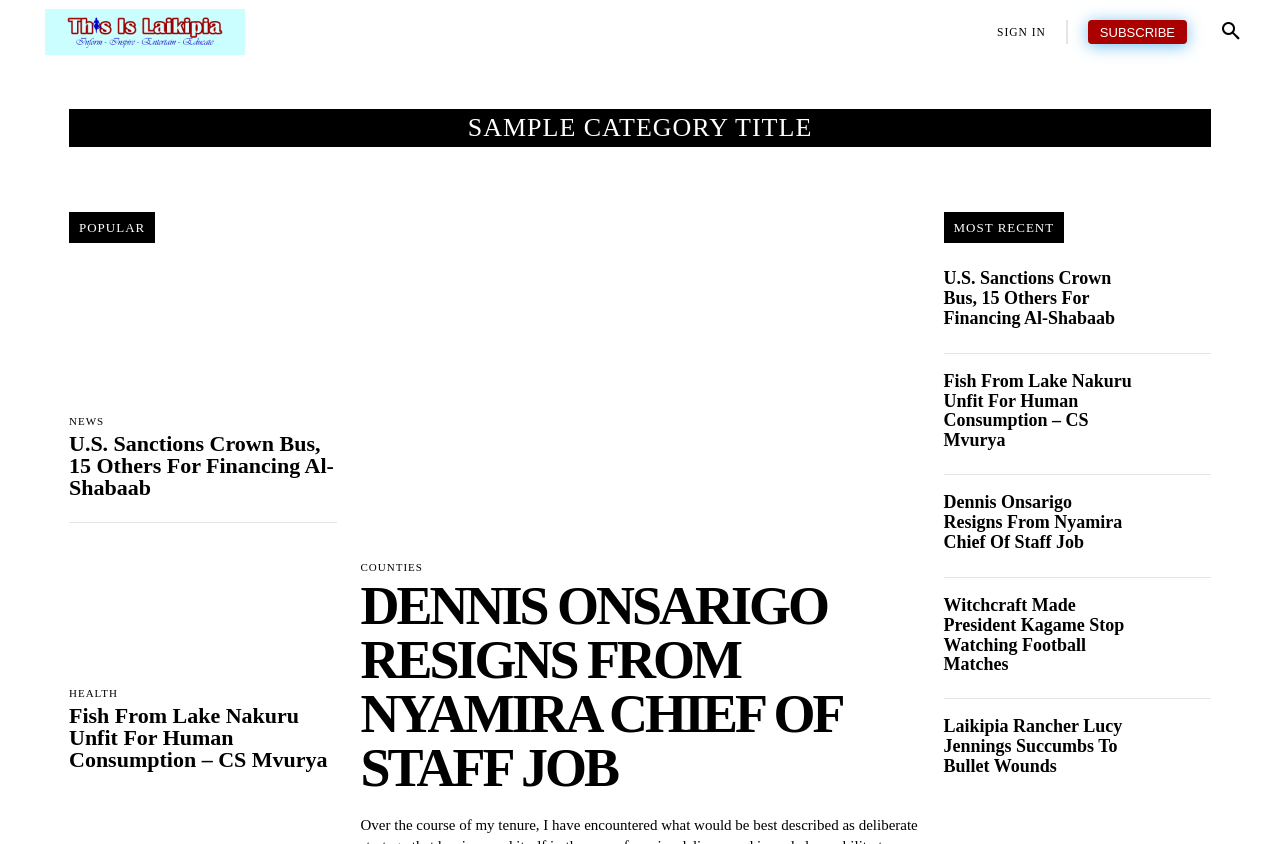Can you find the bounding box coordinates for the element that needs to be clicked to execute this instruction: "Subscribe to the newsletter"? The coordinates should be given as four float numbers between 0 and 1, i.e., [left, top, right, bottom].

[0.85, 0.024, 0.927, 0.052]